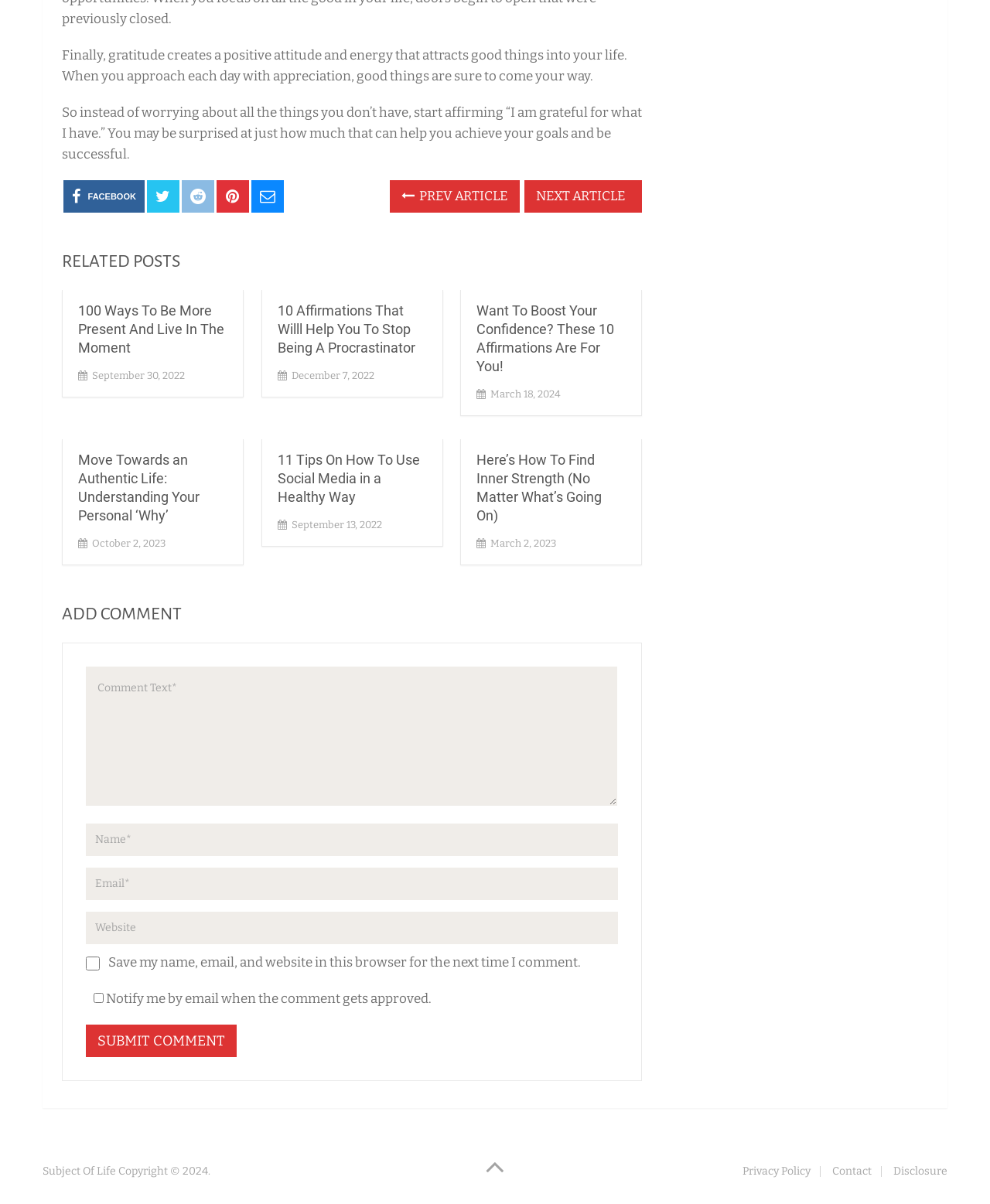What is the copyright year mentioned at the bottom of the webpage?
Answer with a single word or short phrase according to what you see in the image.

2024